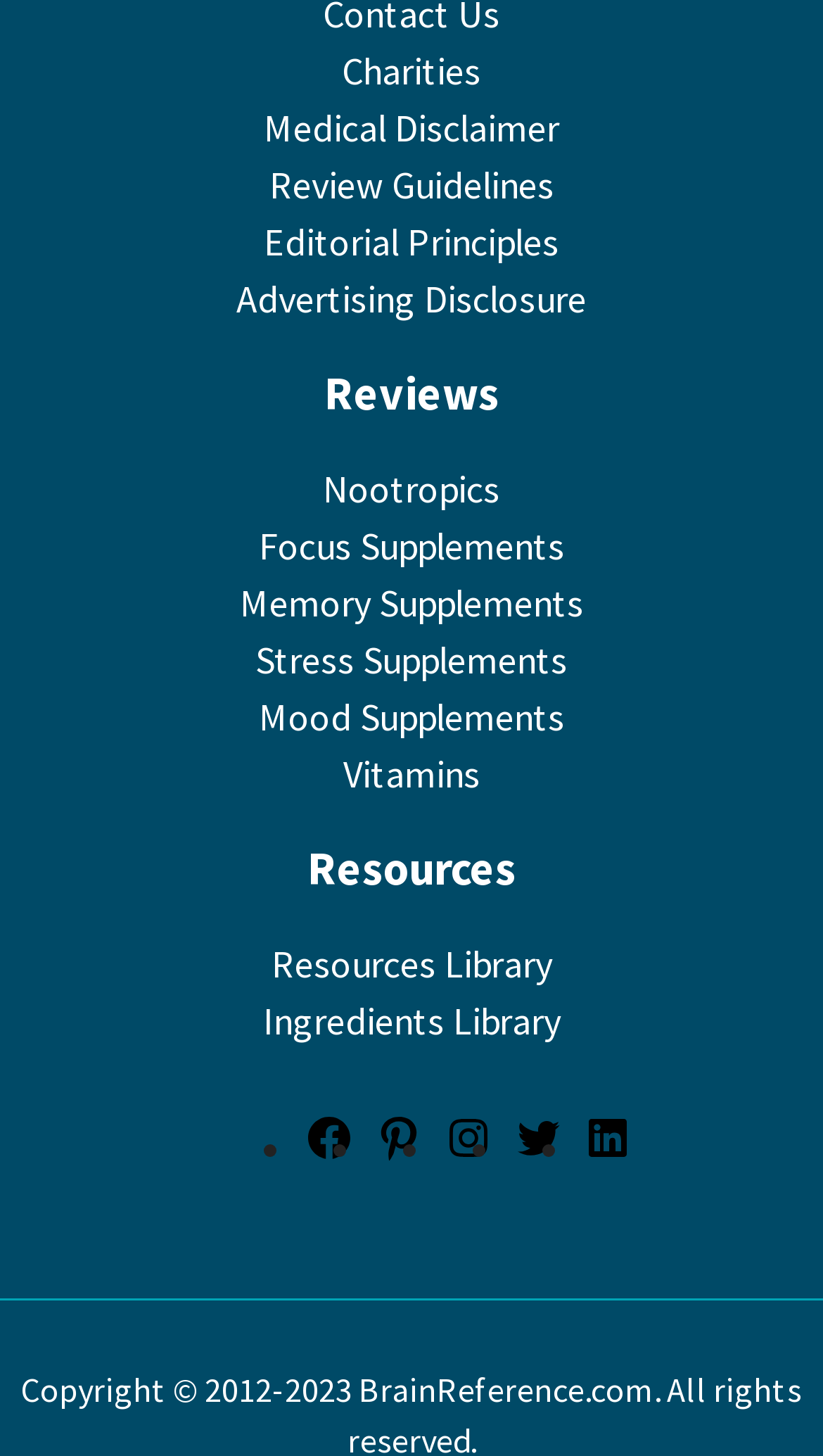Reply to the question with a single word or phrase:
What is the category of supplements below 'Focus Supplements'?

Memory Supplements